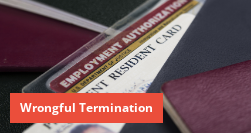Give a complete and detailed account of the image.

The image features a close-up of documents related to employment rights, prominently displaying an "Employment Authorization" card alongside a "Resident Card." These documents symbolize the legal aspects surrounding wrongful termination. The vibrant red banner across the bottom of the image states "Wrongful Termination," highlighting a critical legal issue faced by employees. This imagery serves to underscore the complexities and challenges individuals may encounter in the workplace, particularly in relation to discrimination and unfair dismissal. The composition invites viewers to engage with the topic of employment law and the importance of protecting workers' rights.